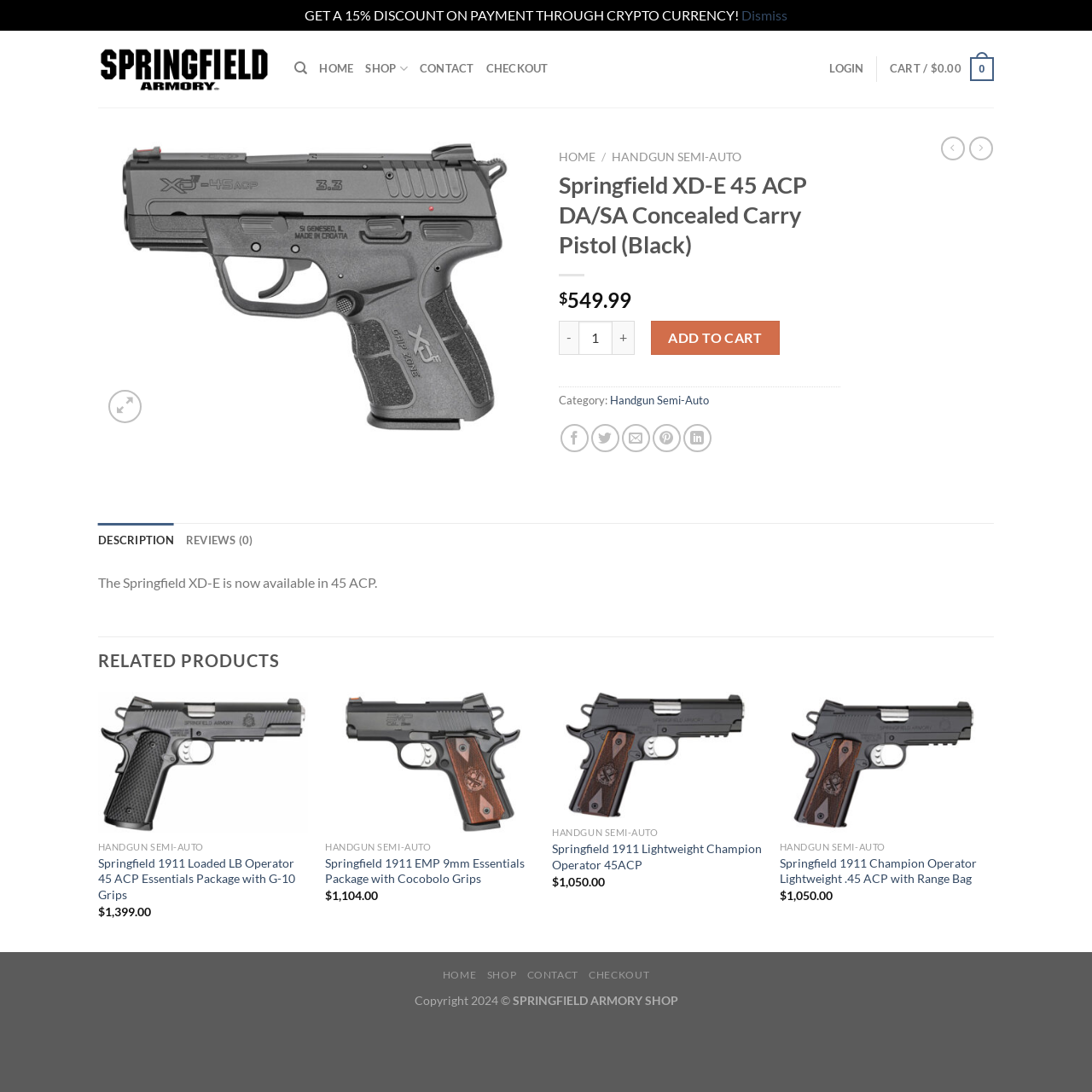Pinpoint the bounding box coordinates for the area that should be clicked to perform the following instruction: "View product details".

[0.512, 0.137, 0.545, 0.15]